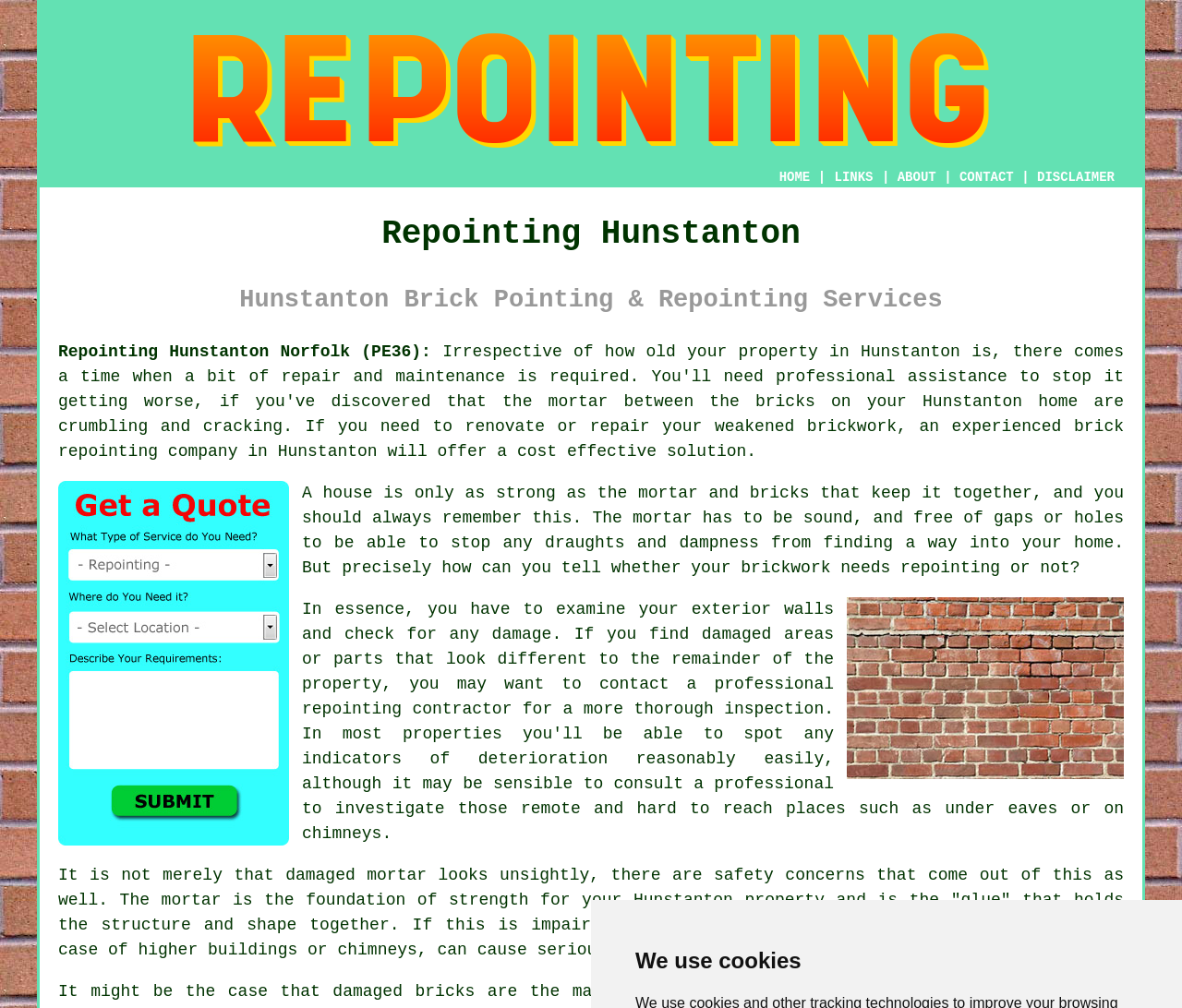What is the consequence of impaired mortar?
Please answer the question with a detailed response using the information from the screenshot.

If the mortar is impaired, the structure can become unstable, which in the case of higher buildings or chimneys, can cause serious damage as well as a danger to life, as mentioned in the text 'If this is impaired, the structure can become unstable, which in the case of higher buildings or chimneys, can cause serious damage as well as a danger to life.'